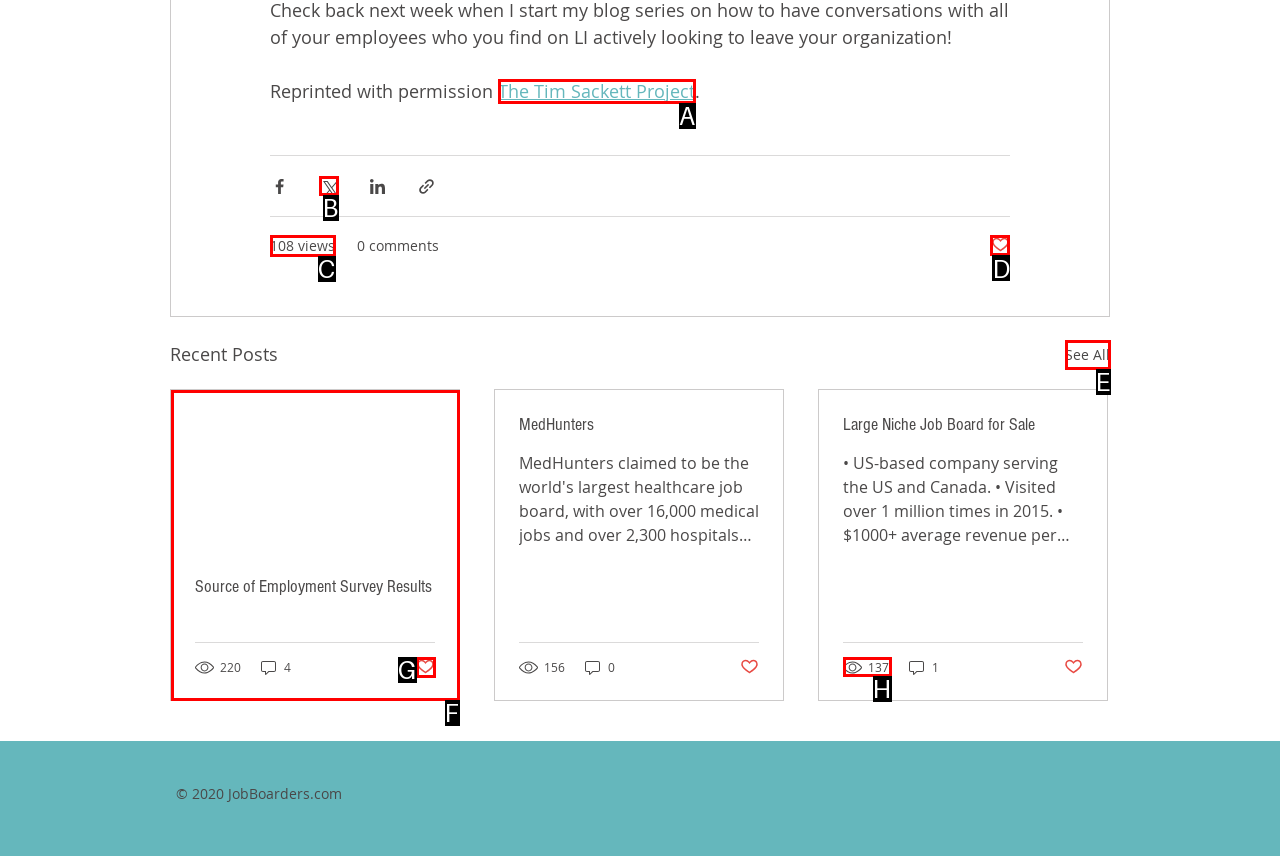Tell me which one HTML element I should click to complete the following task: Like the post Answer with the option's letter from the given choices directly.

D